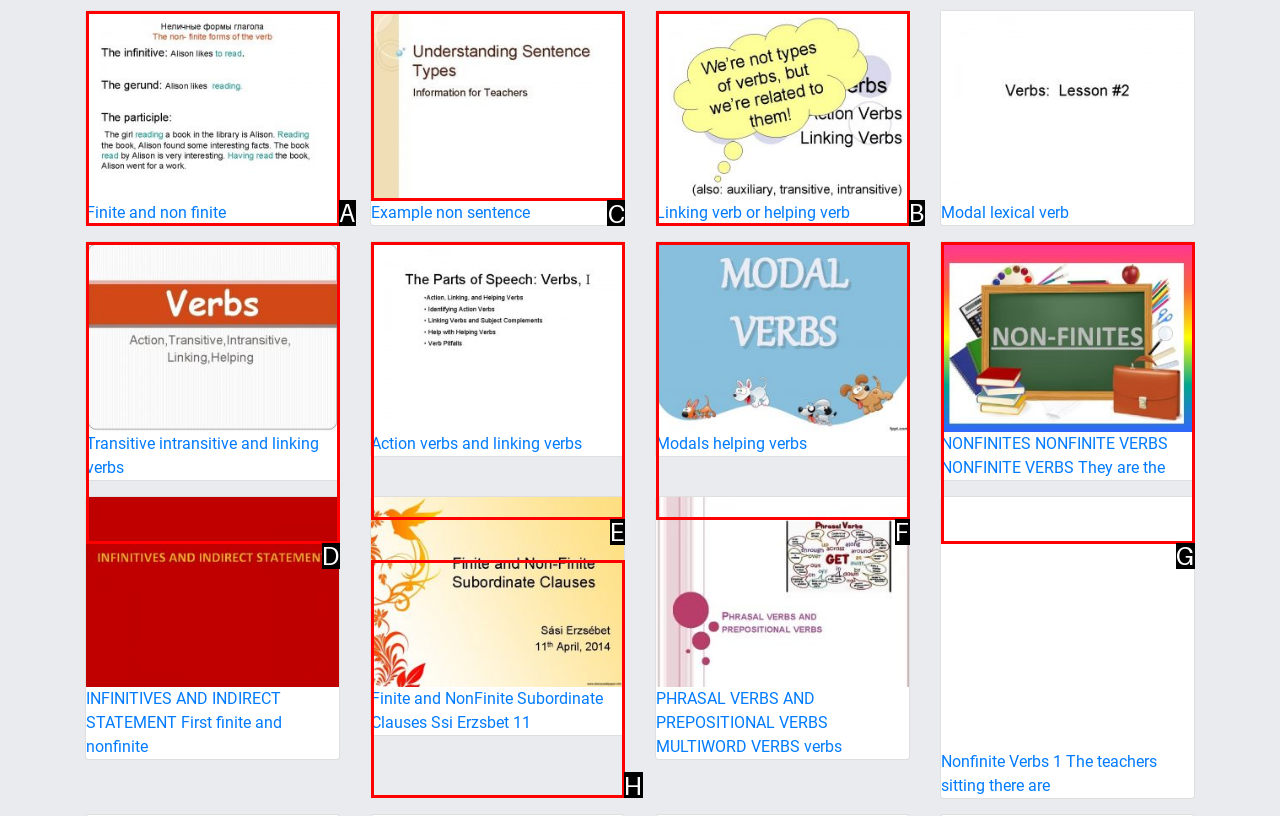Identify the HTML element to click to fulfill this task: View the image 'Example non sentence'
Answer with the letter from the given choices.

C